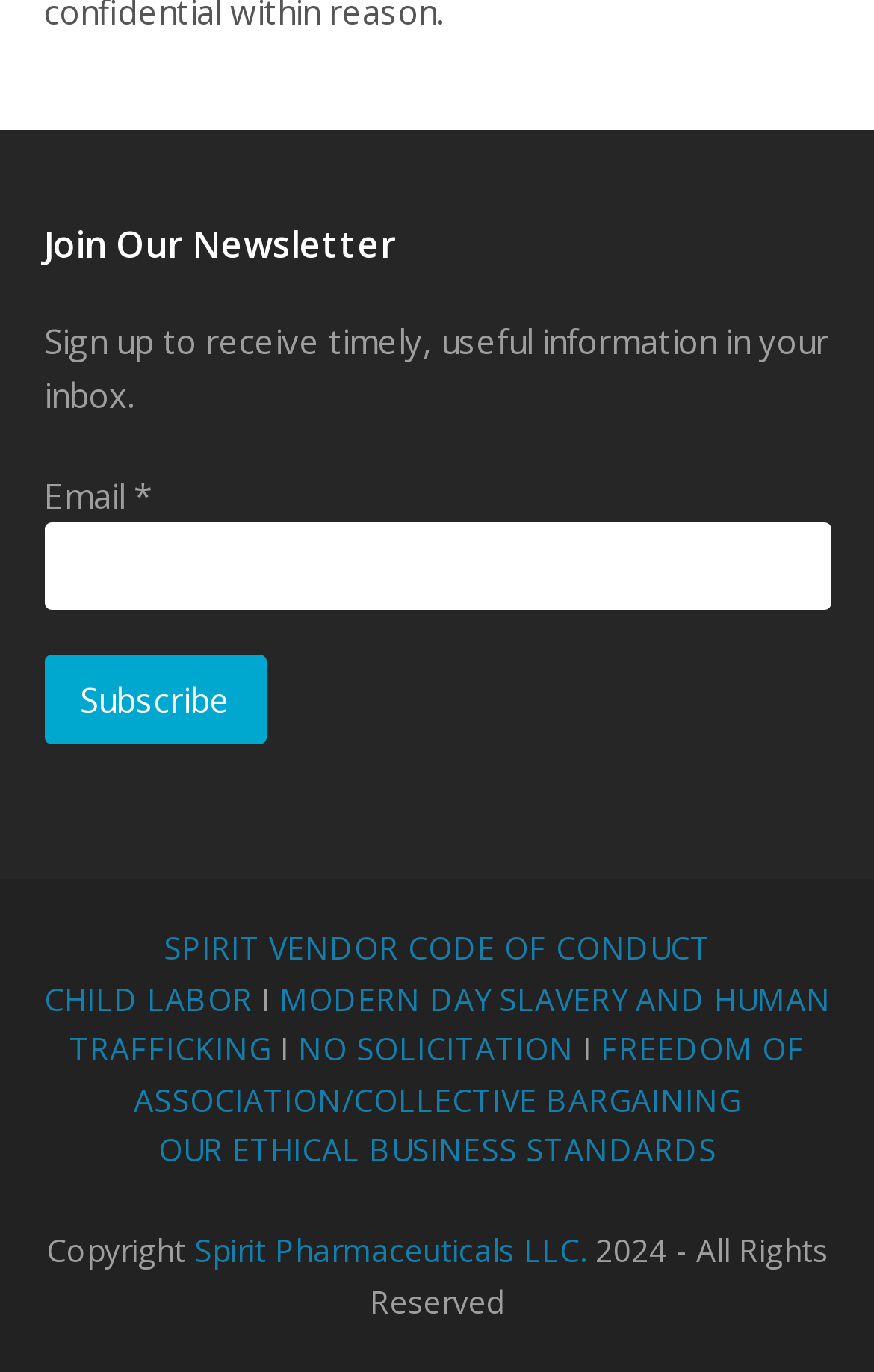What is the purpose of the newsletter subscription?
Refer to the image and respond with a one-word or short-phrase answer.

To receive timely and useful information